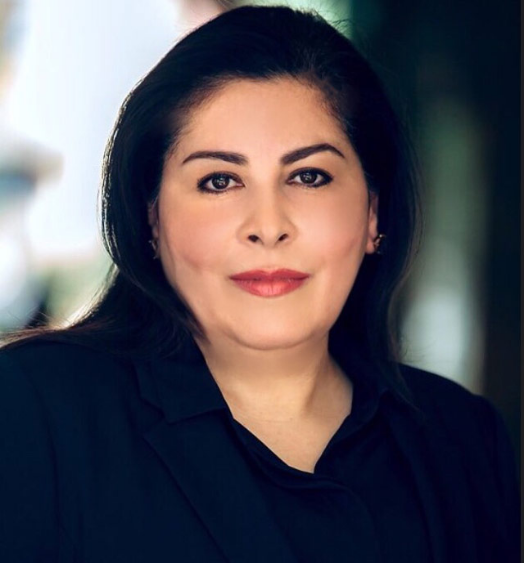What language does Norma's profile highlight she can communicate in?
Using the image provided, answer with just one word or phrase.

Spanish